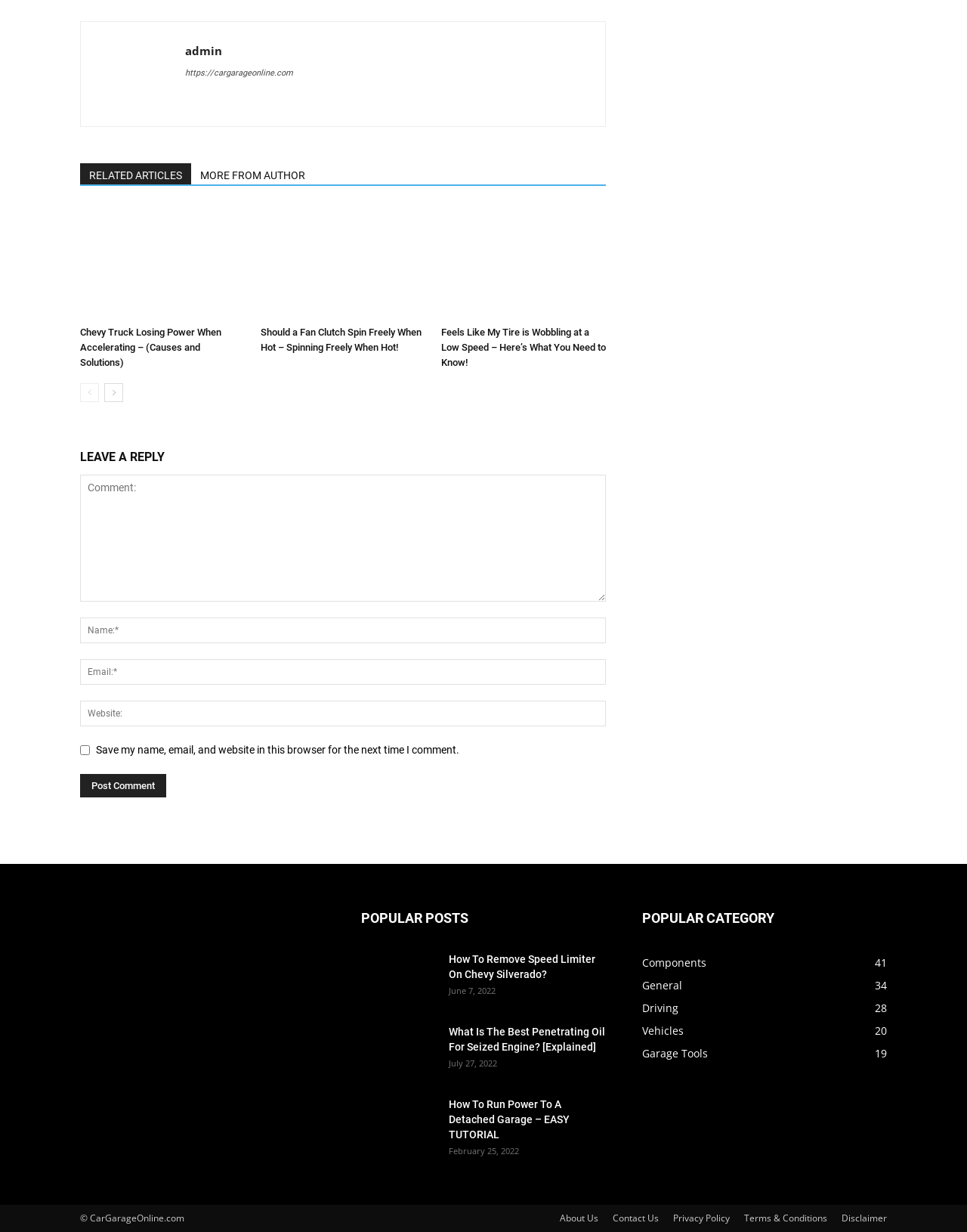What is the topic of the article?
Give a detailed response to the question by analyzing the screenshot.

Based on the webpage, the main article is about 'Chevy Truck Losing Power When Accelerating – (Causes and Solutions)' which is indicated by the heading and the link with the same text.